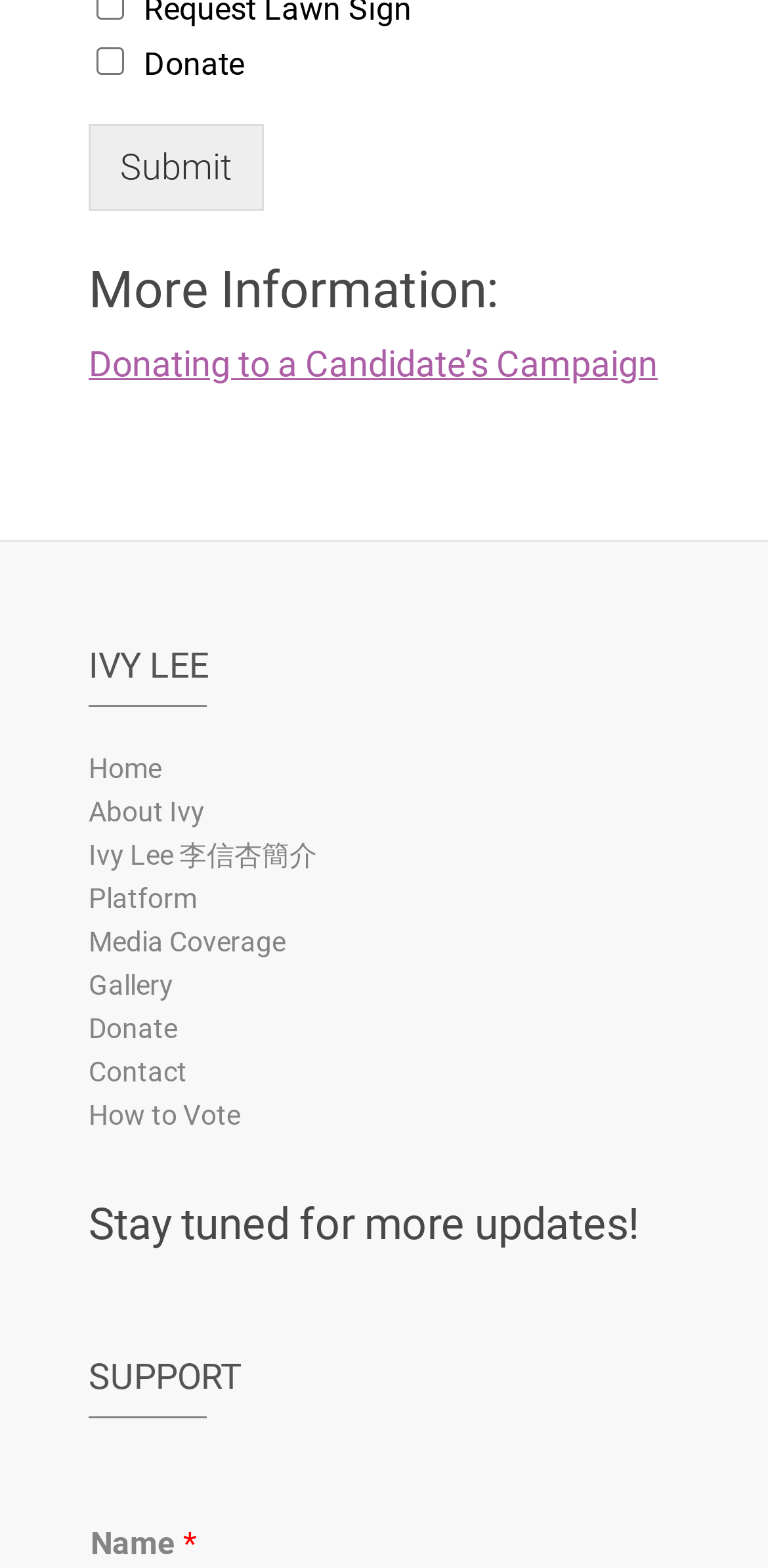Pinpoint the bounding box coordinates of the clickable area necessary to execute the following instruction: "Visit the About Ivy page". The coordinates should be given as four float numbers between 0 and 1, namely [left, top, right, bottom].

[0.115, 0.504, 0.885, 0.532]